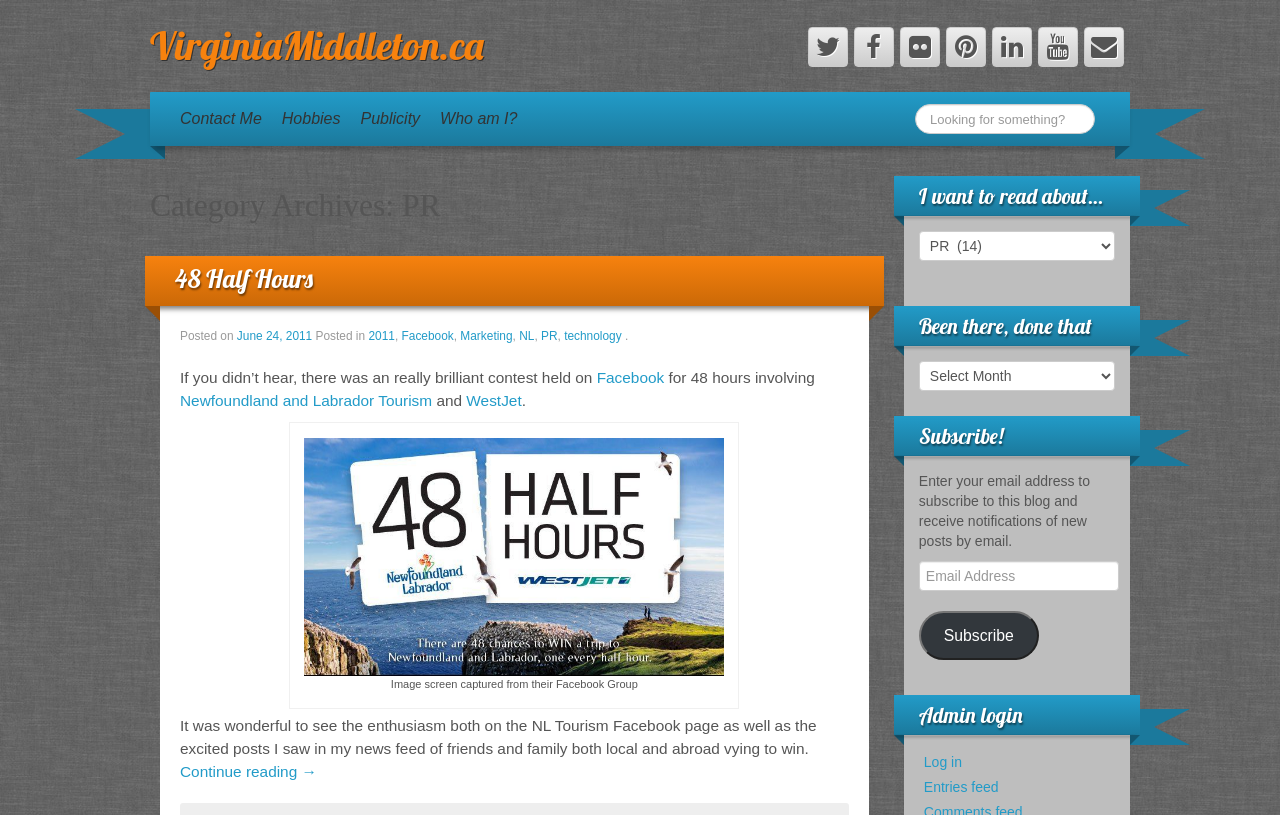Highlight the bounding box coordinates of the region I should click on to meet the following instruction: "Contact me".

[0.133, 0.113, 0.212, 0.179]